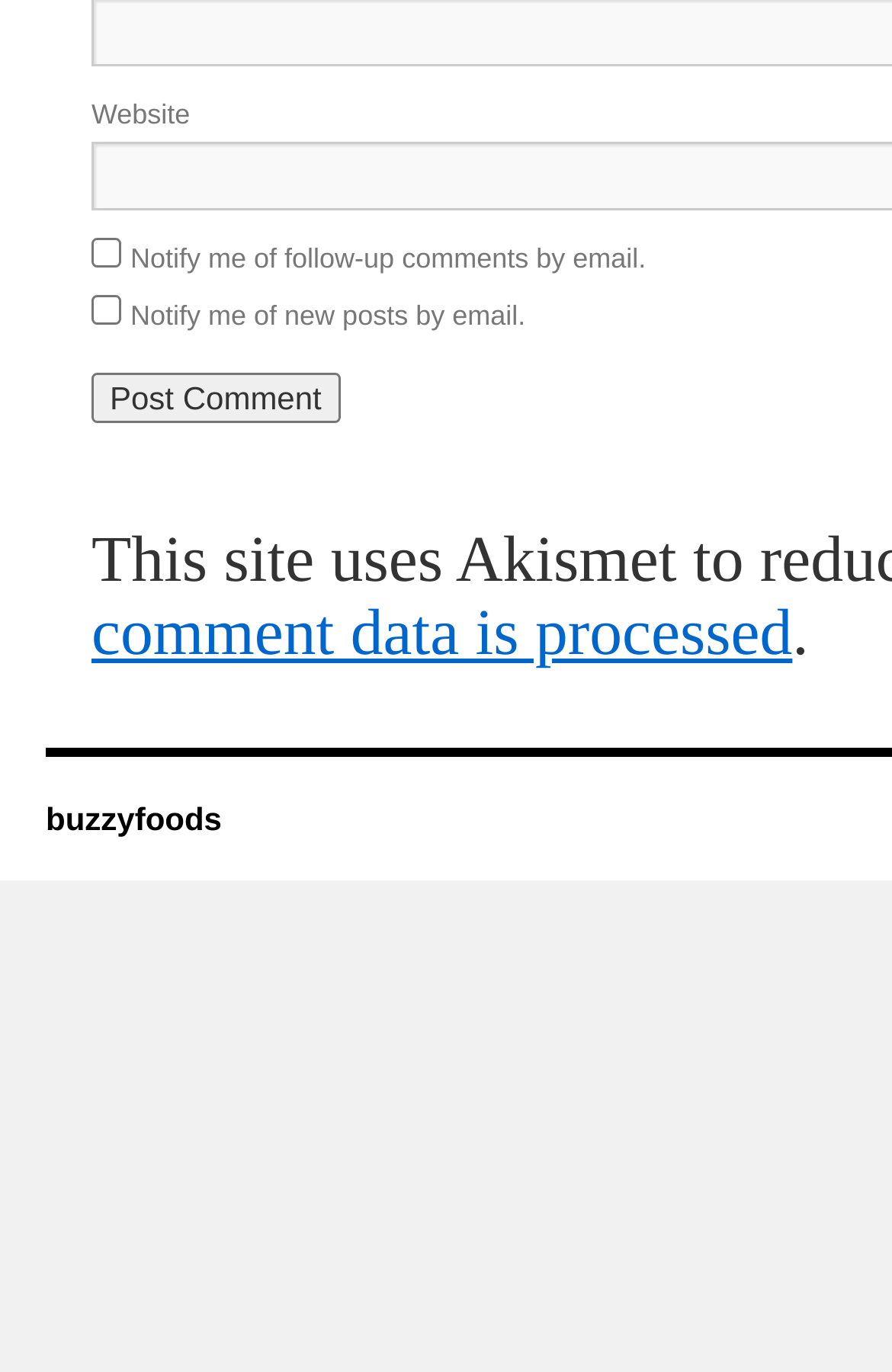Find the bounding box of the web element that fits this description: "name="submit" value="Post Comment"".

[0.103, 0.334, 0.381, 0.371]